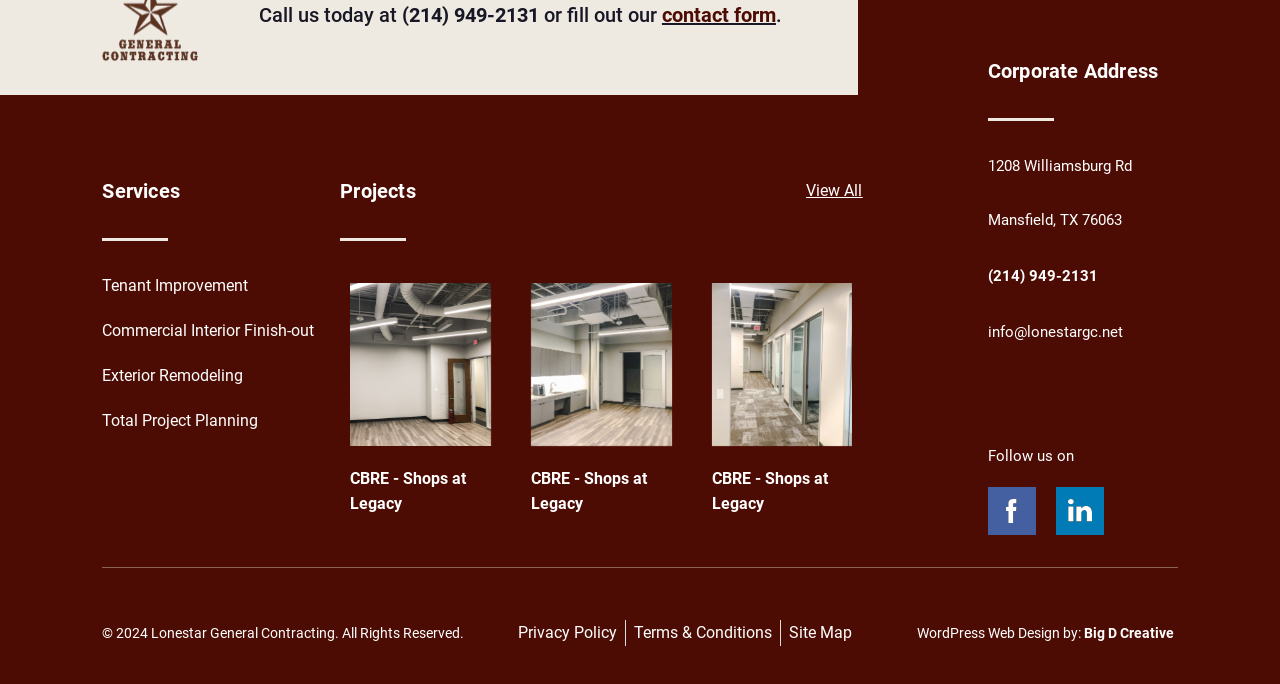Utilize the details in the image to give a detailed response to the question: What services does the company offer?

The services offered by the company can be found in the 'Services' section of the webpage. There are four links listed: 'Tenant Improvement', 'Commercial Interior Finish-out', 'Exterior Remodeling', and 'Total Project Planning'.